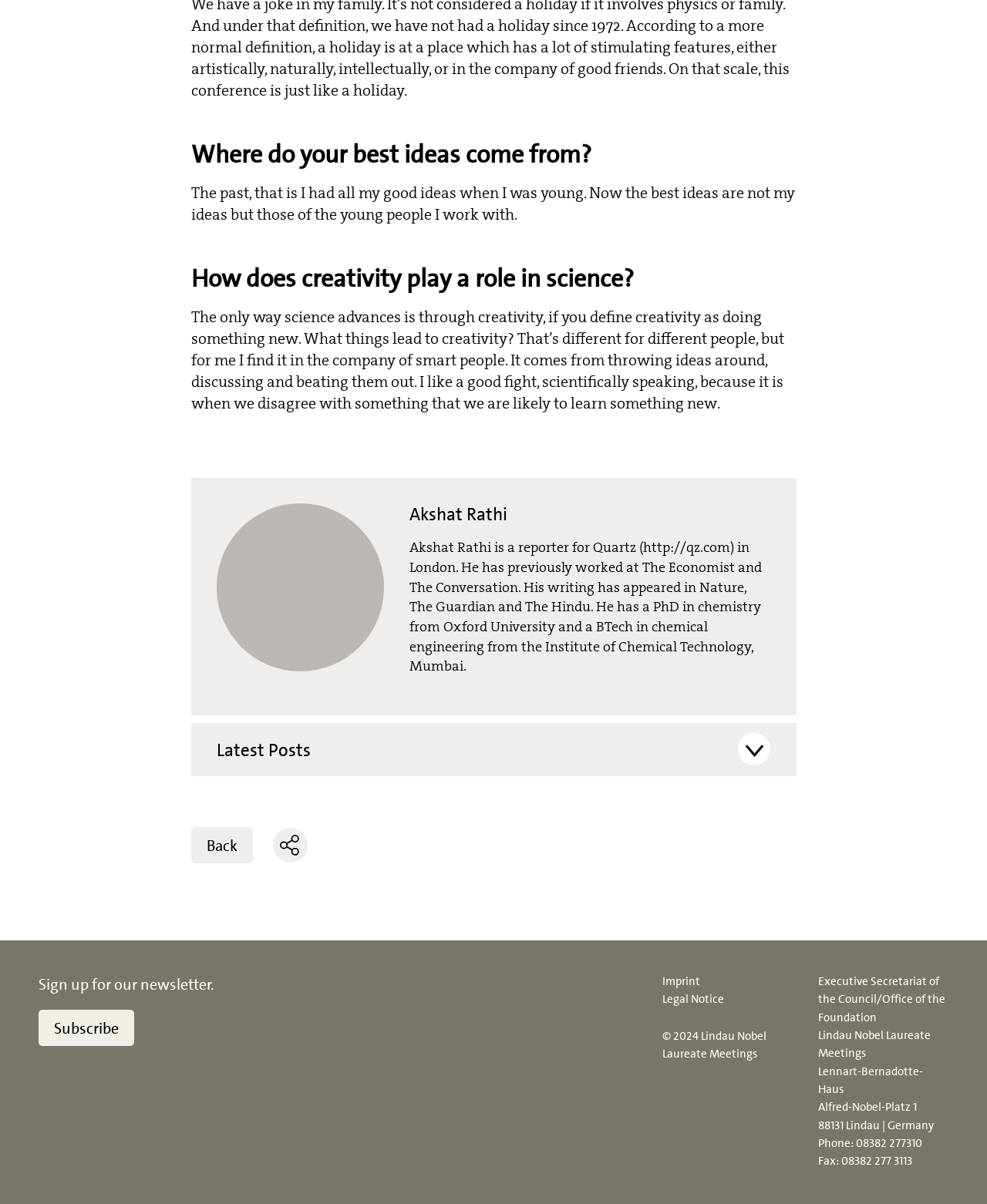Bounding box coordinates are to be given in the format (top-left x, top-left y, bottom-right x, bottom-right y). All values must be floating point numbers between 0 and 1. Provide the bounding box coordinate for the UI element described as: Subscribe

[0.039, 0.838, 0.136, 0.869]